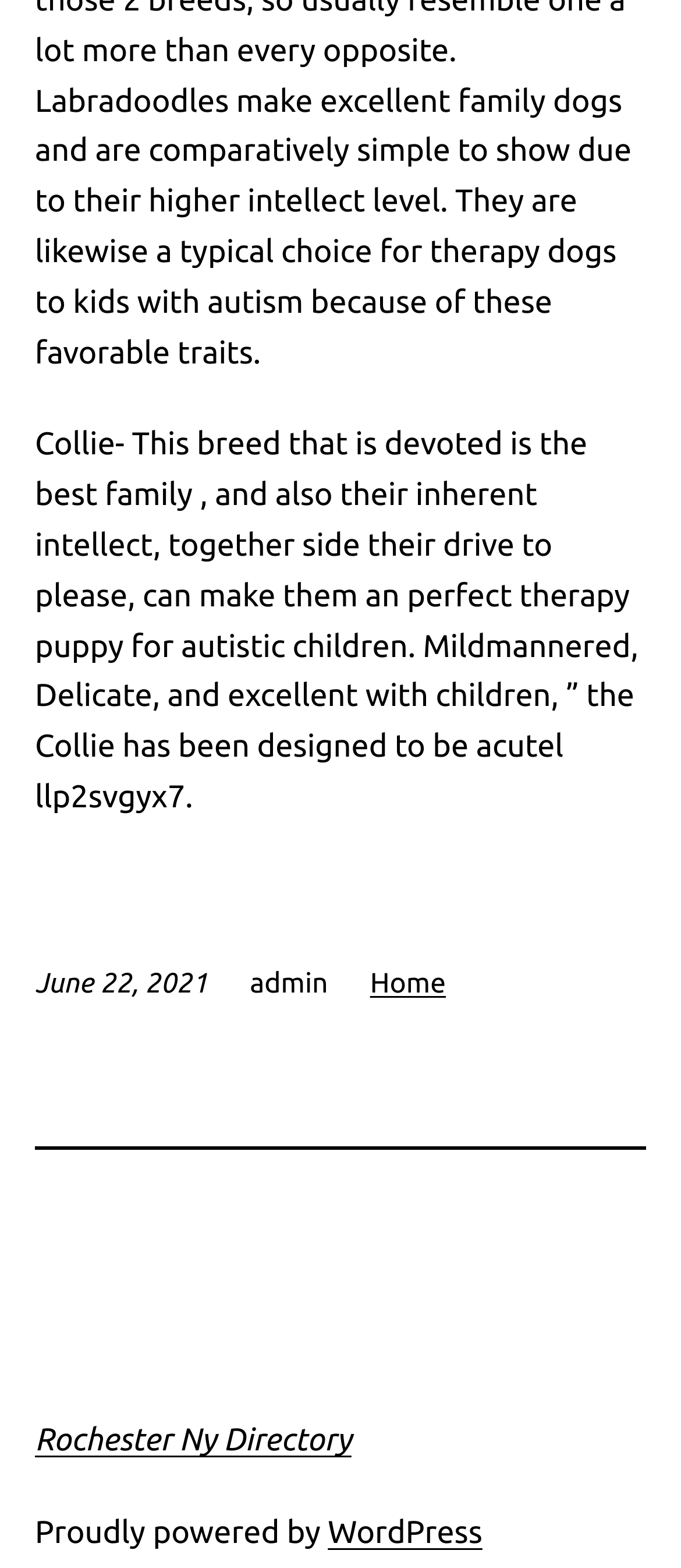Using the details from the image, please elaborate on the following question: Who is the author of the article?

The webpage contains a StaticText element with the text 'admin', which is likely to be the author of the article.